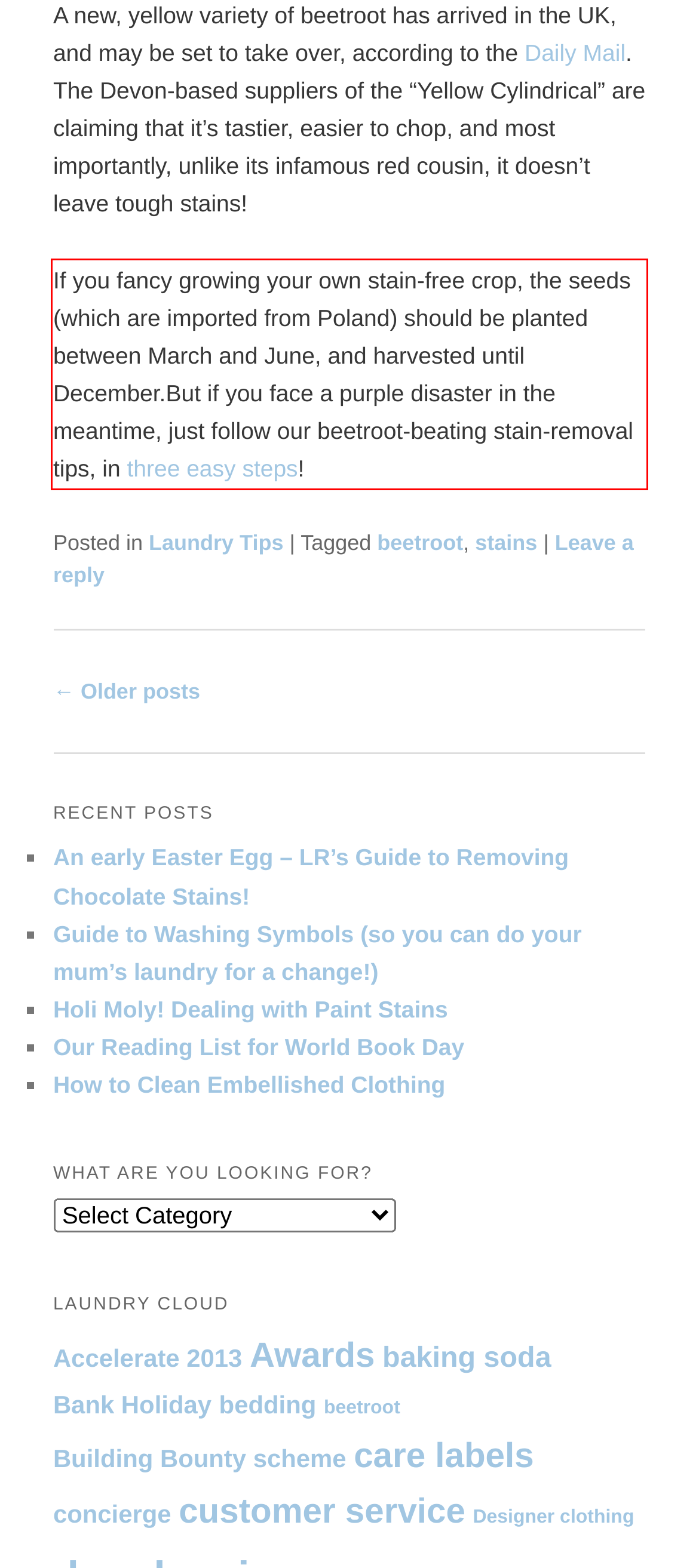You have a screenshot of a webpage, and there is a red bounding box around a UI element. Utilize OCR to extract the text within this red bounding box.

If you fancy growing your own stain-free crop, the seeds (which are imported from Poland) should be planted between March and June, and harvested until December.But if you face a purple disaster in the meantime, just follow our beetroot-beating stain-removal tips, in three easy steps!